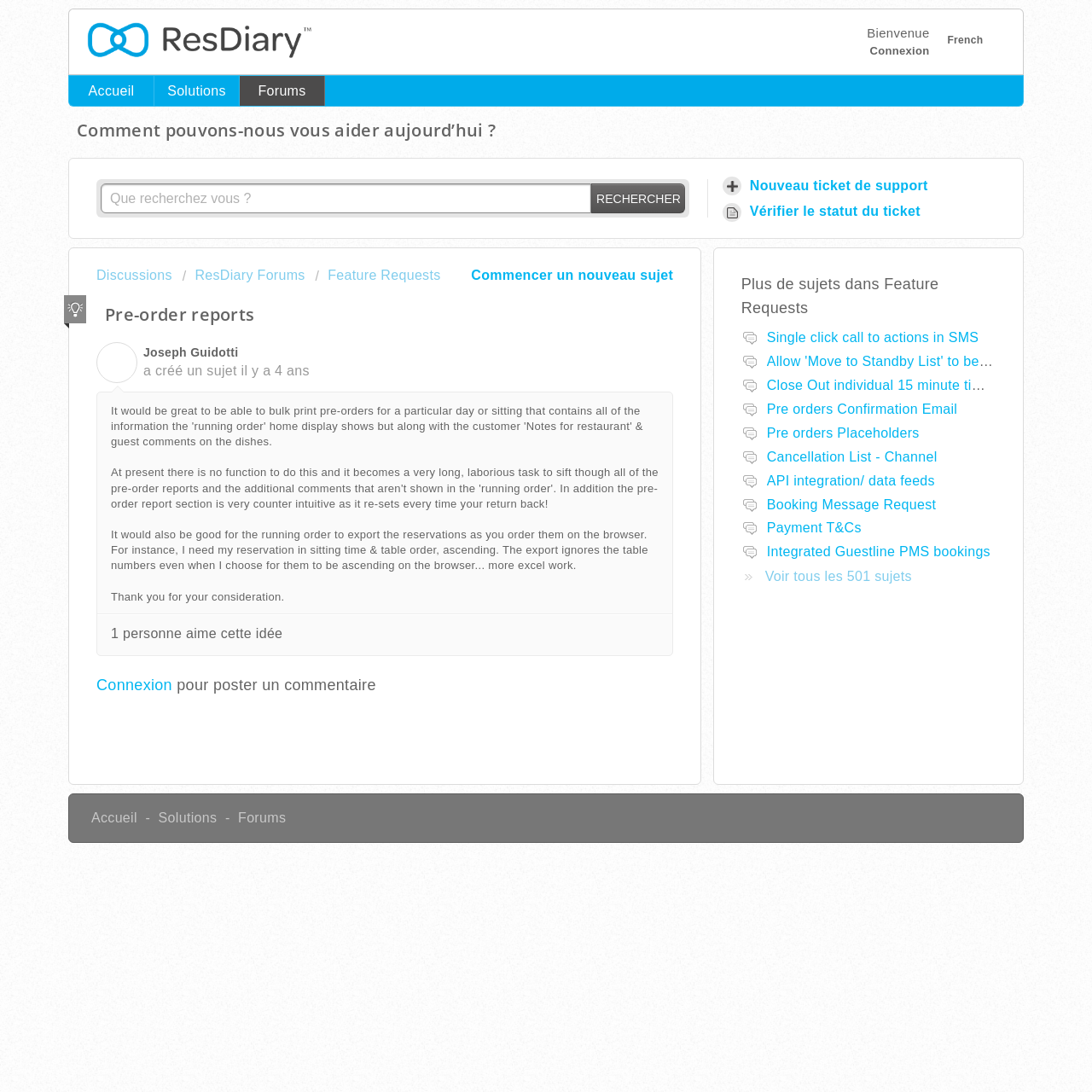Identify the bounding box coordinates of the region I need to click to complete this instruction: "view all feature requests".

[0.679, 0.252, 0.81, 0.268]